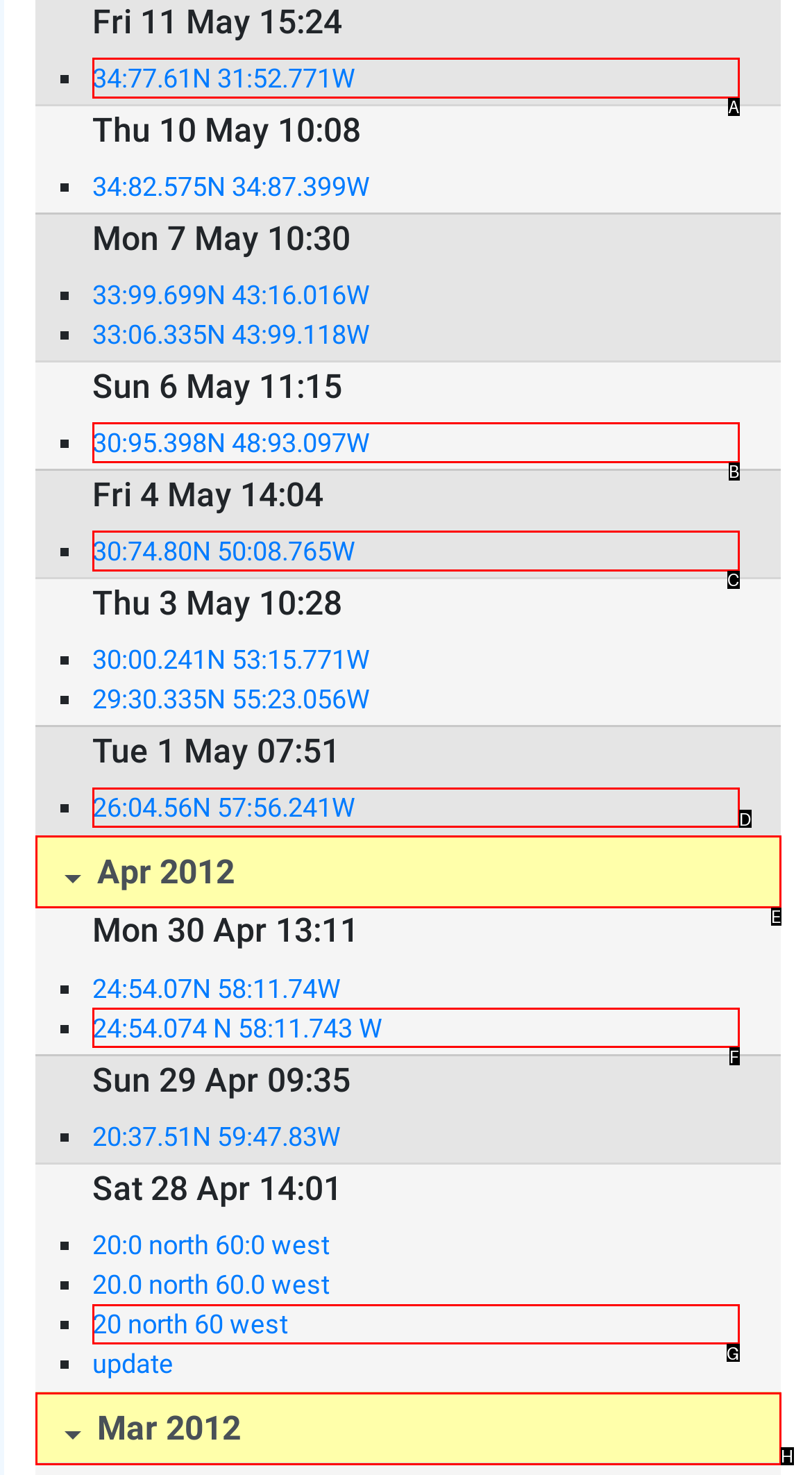From the description: 24:54.074 N 58:11.743 W, select the HTML element that fits best. Reply with the letter of the appropriate option.

F